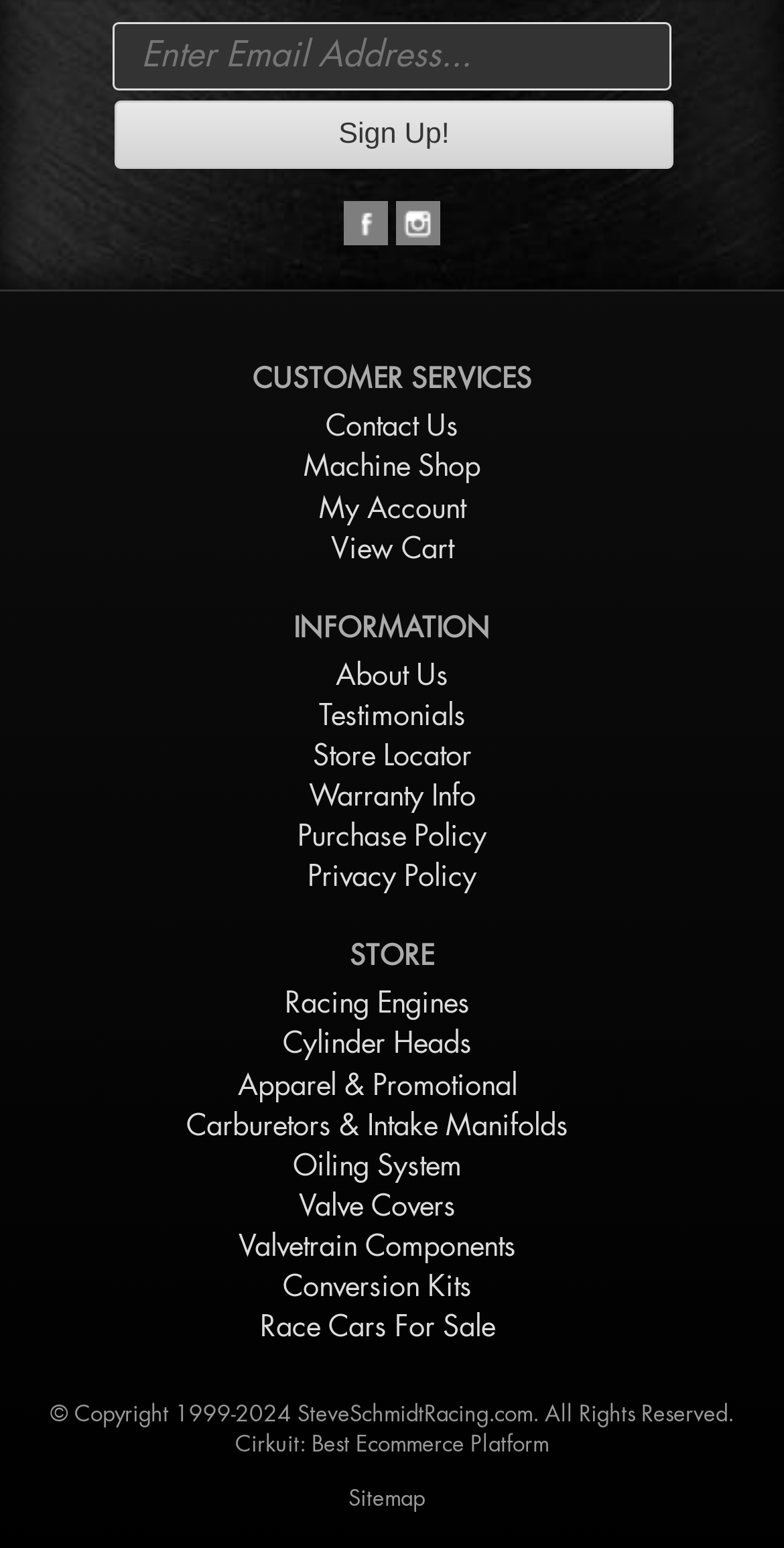Pinpoint the bounding box coordinates of the clickable element needed to complete the instruction: "Explore racing engines". The coordinates should be provided as four float numbers between 0 and 1: [left, top, right, bottom].

[0.364, 0.635, 0.599, 0.661]